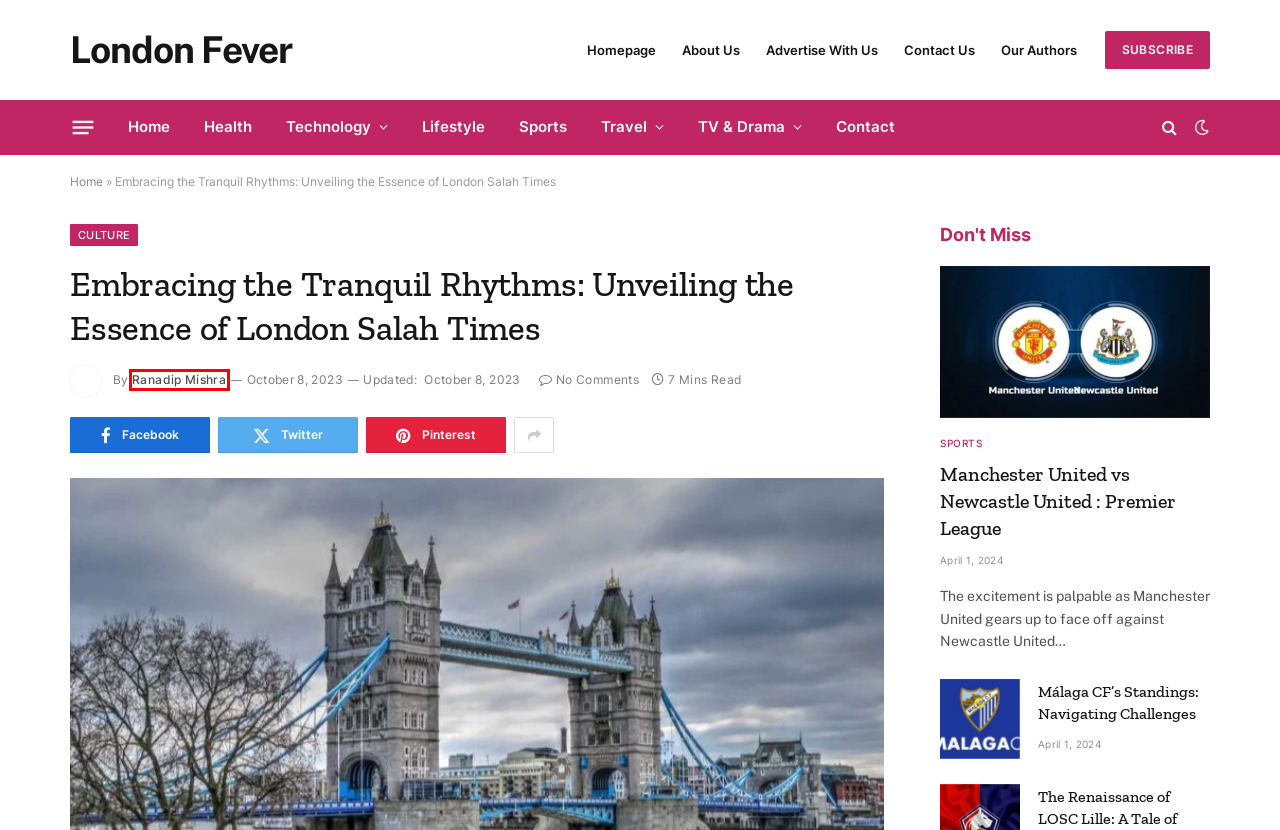Look at the screenshot of the webpage and find the element within the red bounding box. Choose the webpage description that best fits the new webpage that will appear after clicking the element. Here are the candidates:
A. Málaga CF's Standings: Navigating Challenges - LondonFever
B. TV & Drama Archives - LondonFever
C. Ranadip Mishra, Author at LondonFever
D. Advertise With Us - LondonFever
E. Lifestyle Archives - LondonFever
F. Technology Archives - LondonFever
G. Sports Archives - LondonFever
H. Get In Touch - LondonFever

C